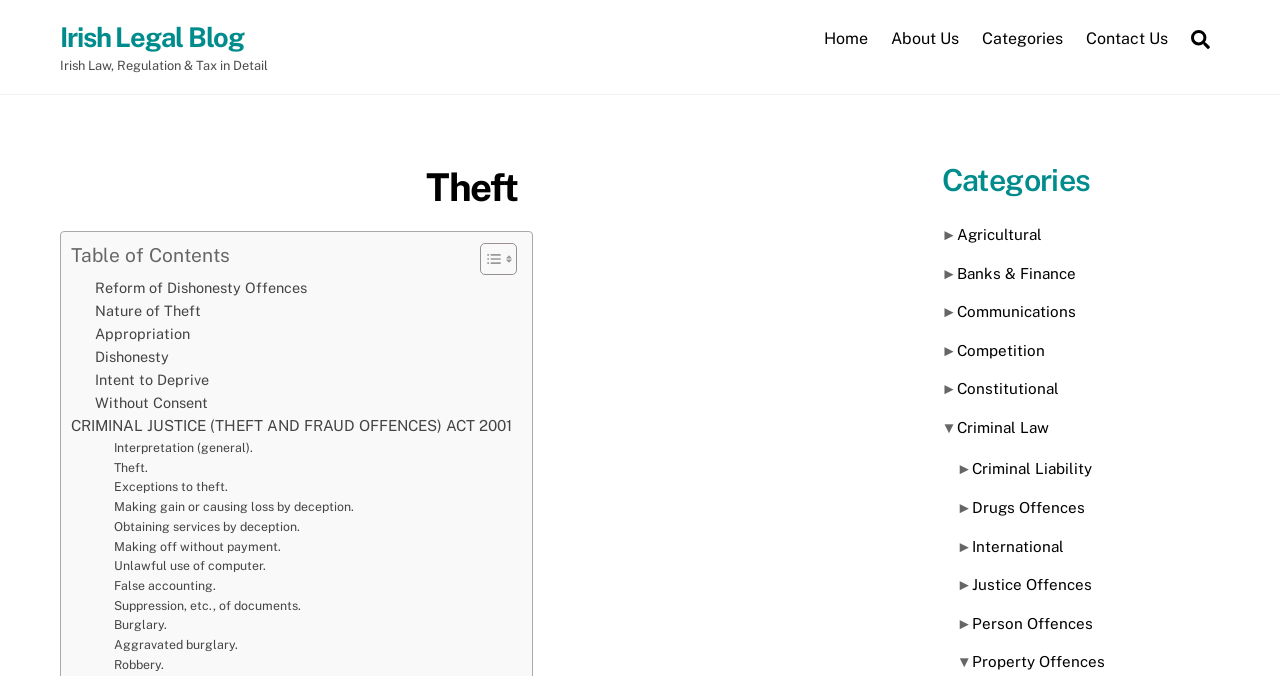What is the last subtopic listed under 'Theft'?
Based on the image, answer the question with a single word or brief phrase.

False accounting